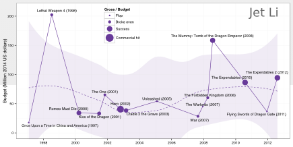Provide a single word or phrase answer to the question: 
What is the year of the film 'Lethal Weapon 4'?

1998